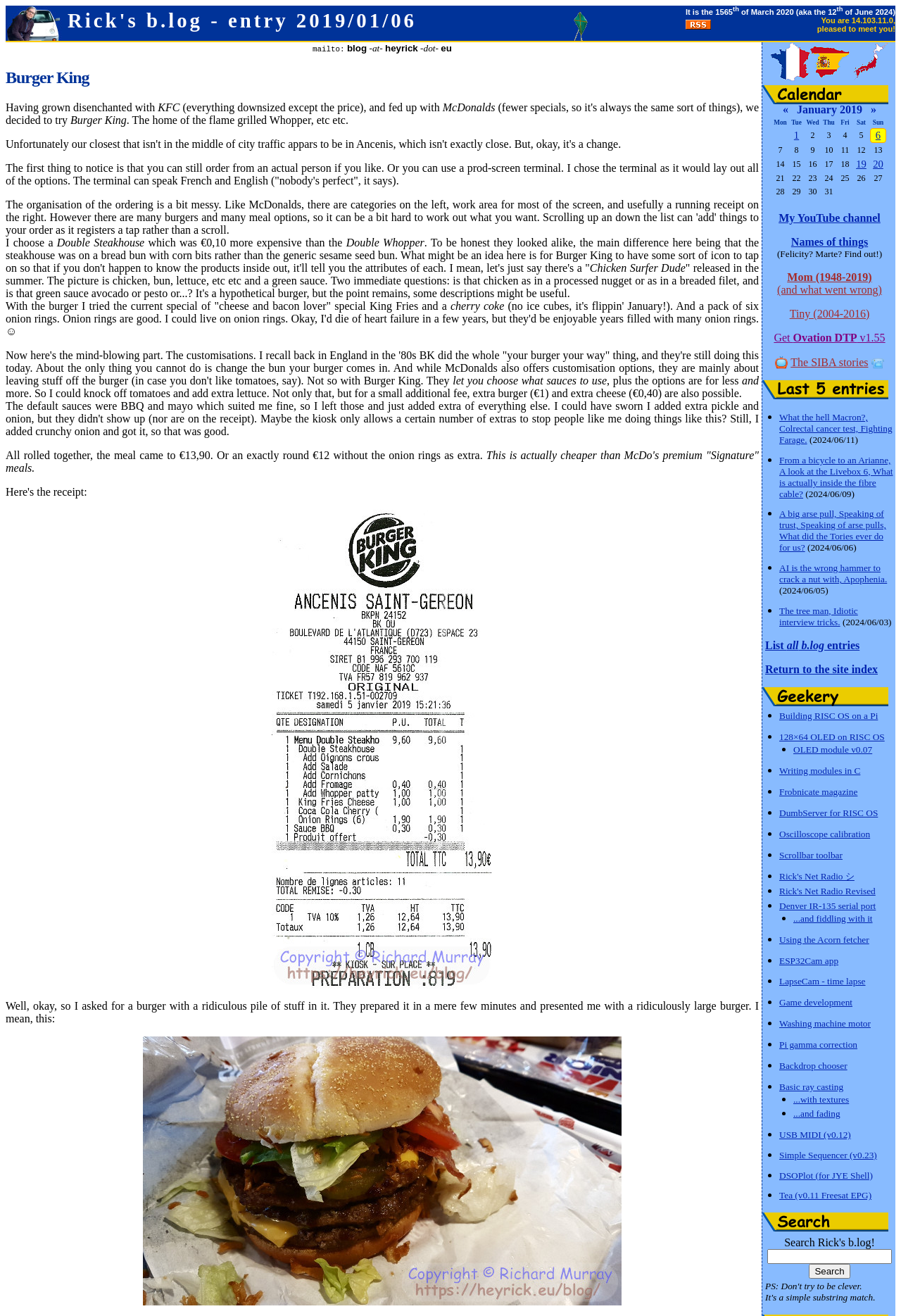How much did the meal cost?
Please craft a detailed and exhaustive response to the question.

The cost of the meal is mentioned in the text as '€13,90' which is the total price of the meal including the burger, King Fries, and a drink.